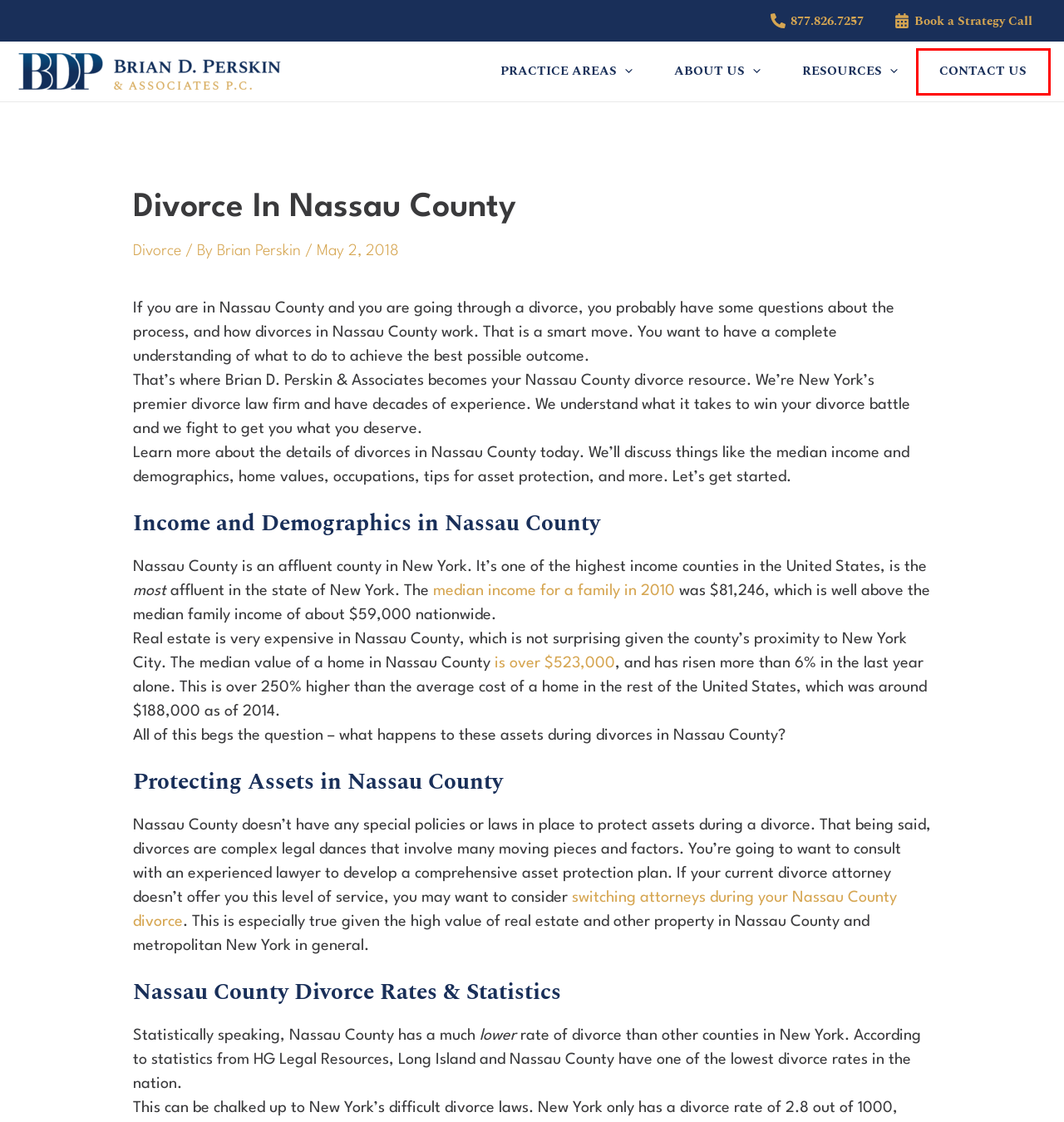You are provided with a screenshot of a webpage containing a red rectangle bounding box. Identify the webpage description that best matches the new webpage after the element in the bounding box is clicked. Here are the potential descriptions:
A. Lawmatics
B. New York City Divorce Attorney | Hire Brooklyn Divorce Lawyers
C. Positive Side to Divorce | Brian D. Perskin & Associates
D. Brian Perskin, Author at Brian D. Perskin & Associates P.C.
E. Brian D. Perskin & Associates P.C. | New York Divorce Attorneys
F. Contact Us | Divorce & Family Law Attorneys | Brian D. Perskin & Associates
G. Divorce Archives - Brian D. Perskin & Associates P.C.
H. Changing Your Family Lawyer or Divorce Attorney in New York

F